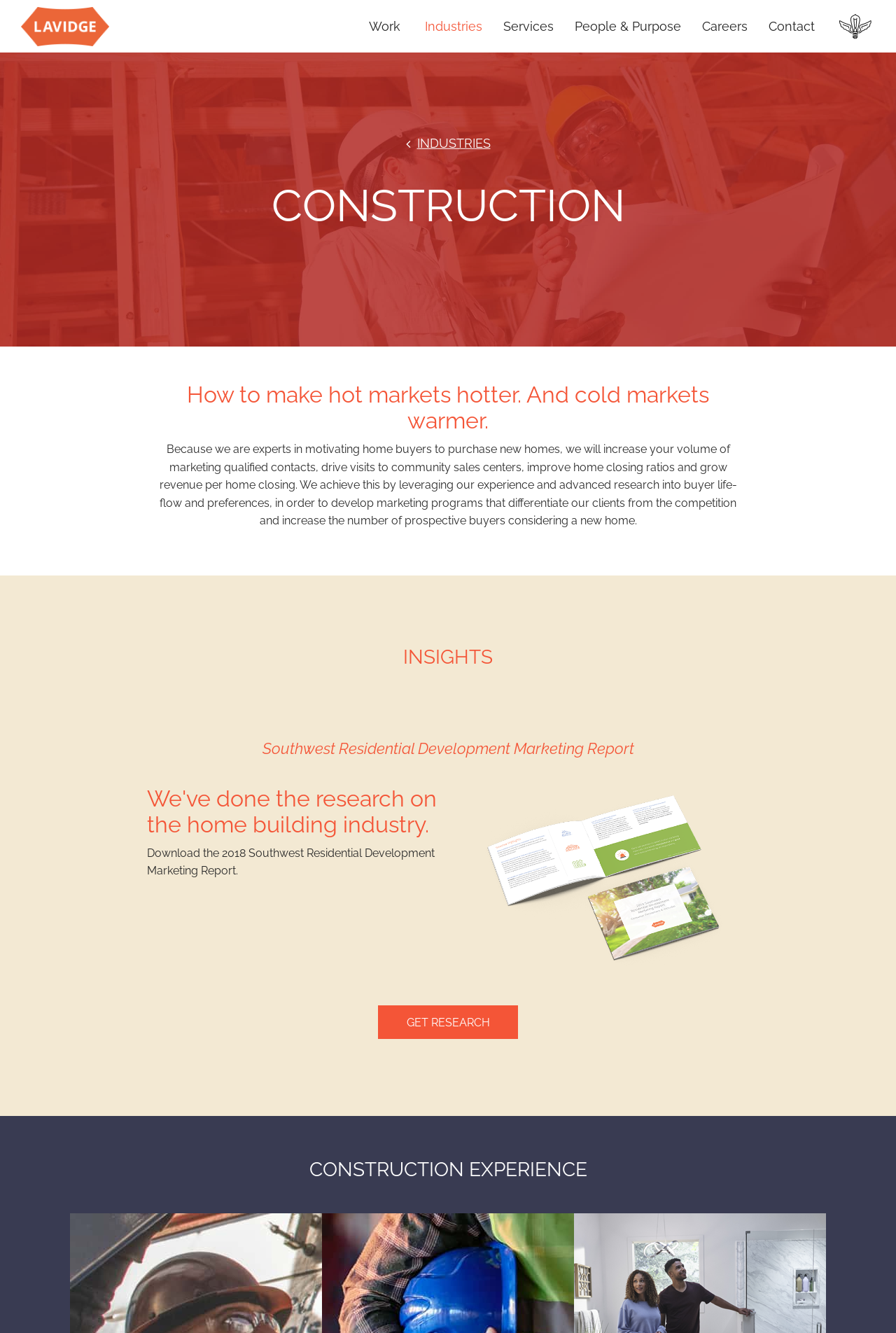Provide a brief response using a word or short phrase to this question:
What is the title of the research report?

Southwest Residential Development Marketing Report